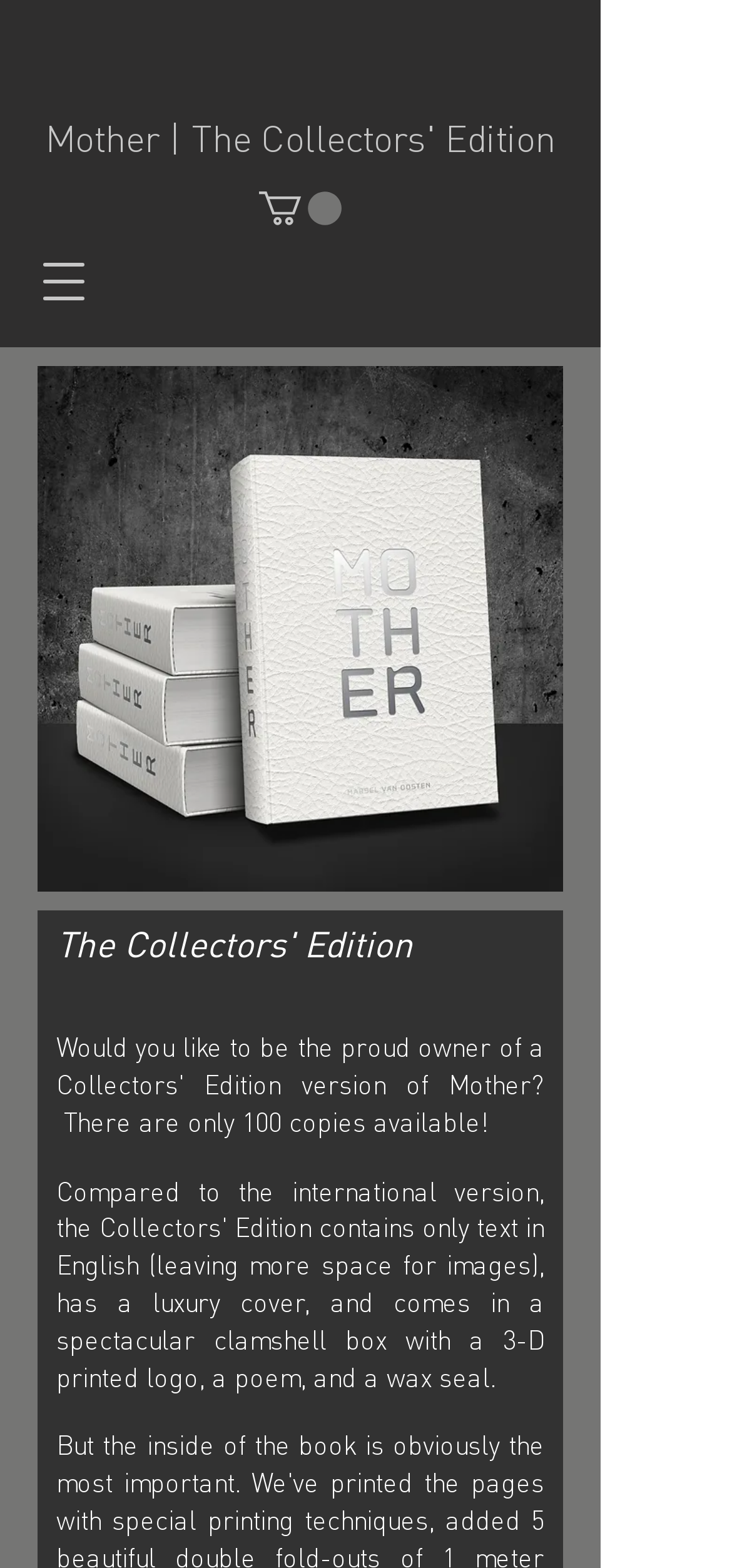What is included in the clamshell box?
Based on the screenshot, provide a one-word or short-phrase response.

3-D printed logo, poem, wax seal